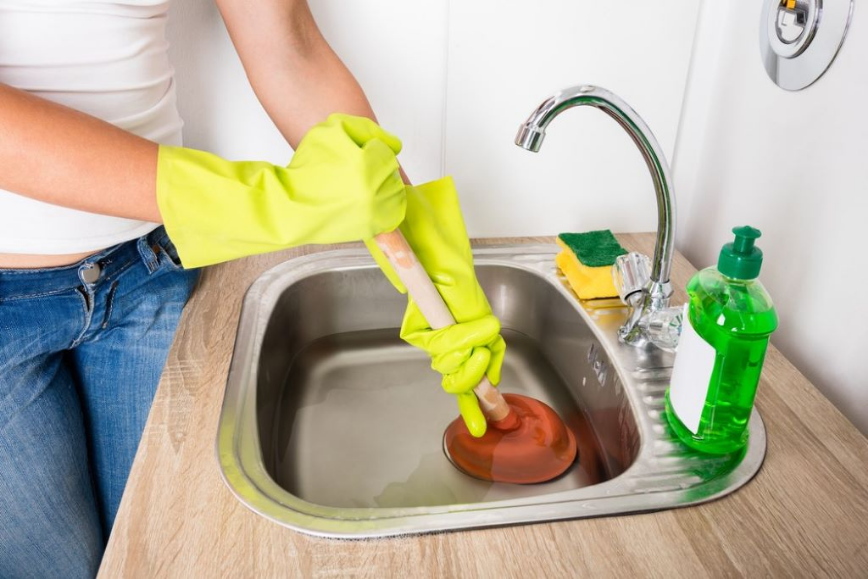Based on what you see in the screenshot, provide a thorough answer to this question: What is the focus of the image?

The caption explicitly states that the focus of the image is on the sink, which contains stagnant water and a plunger in action, highlighting the hands-on approach to solving plumbing issues.